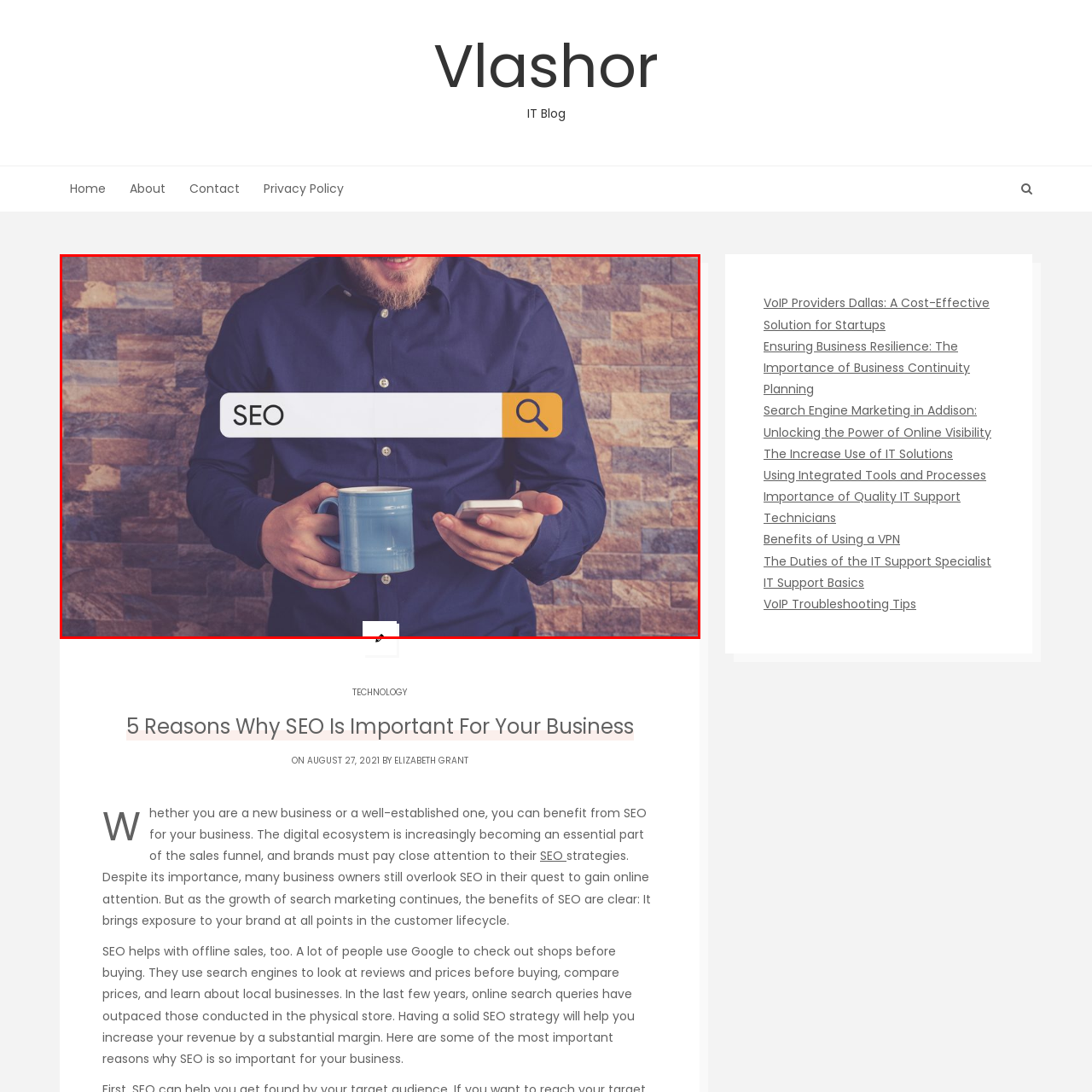What is the background of the scene made of?
Examine the portion of the image surrounded by the red bounding box and deliver a detailed answer to the question.

The background of the scene features a textured wall made of stone, which lends a warm and modern aesthetic to the scene, creating a cozy atmosphere for the man to engage with digital content.